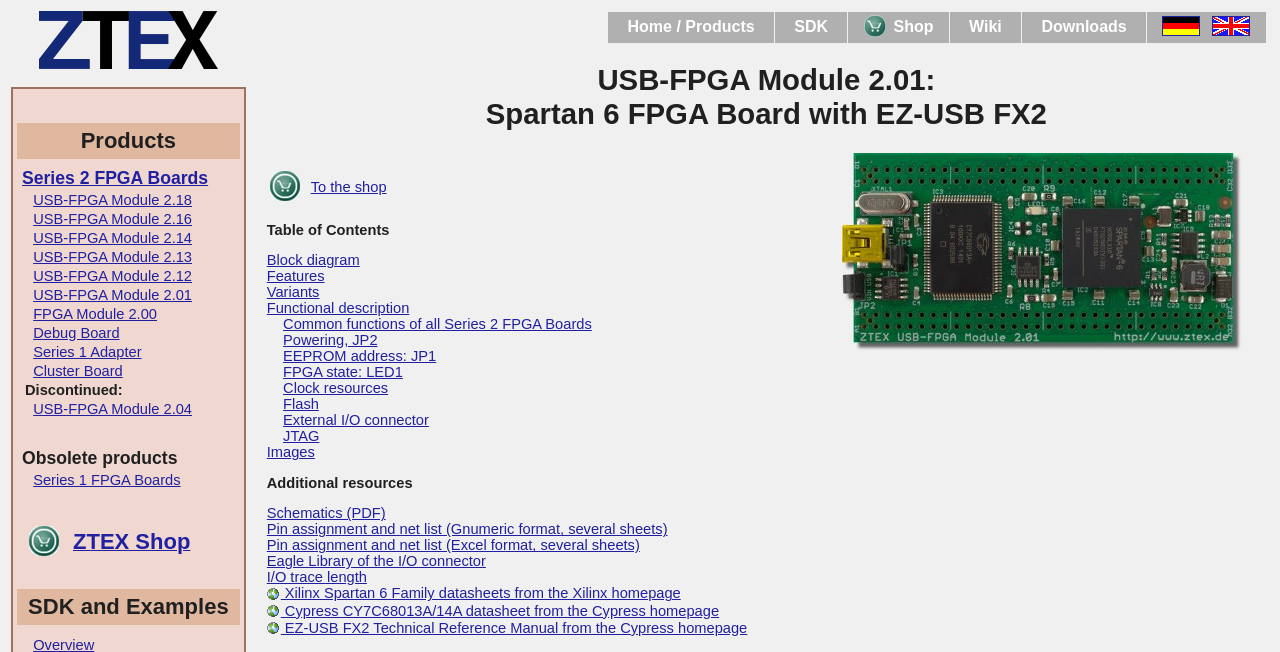Predict the bounding box coordinates of the area that should be clicked to accomplish the following instruction: "Click on the 'Home / Products' link". The bounding box coordinates should consist of four float numbers between 0 and 1, i.e., [left, top, right, bottom].

[0.49, 0.028, 0.59, 0.054]